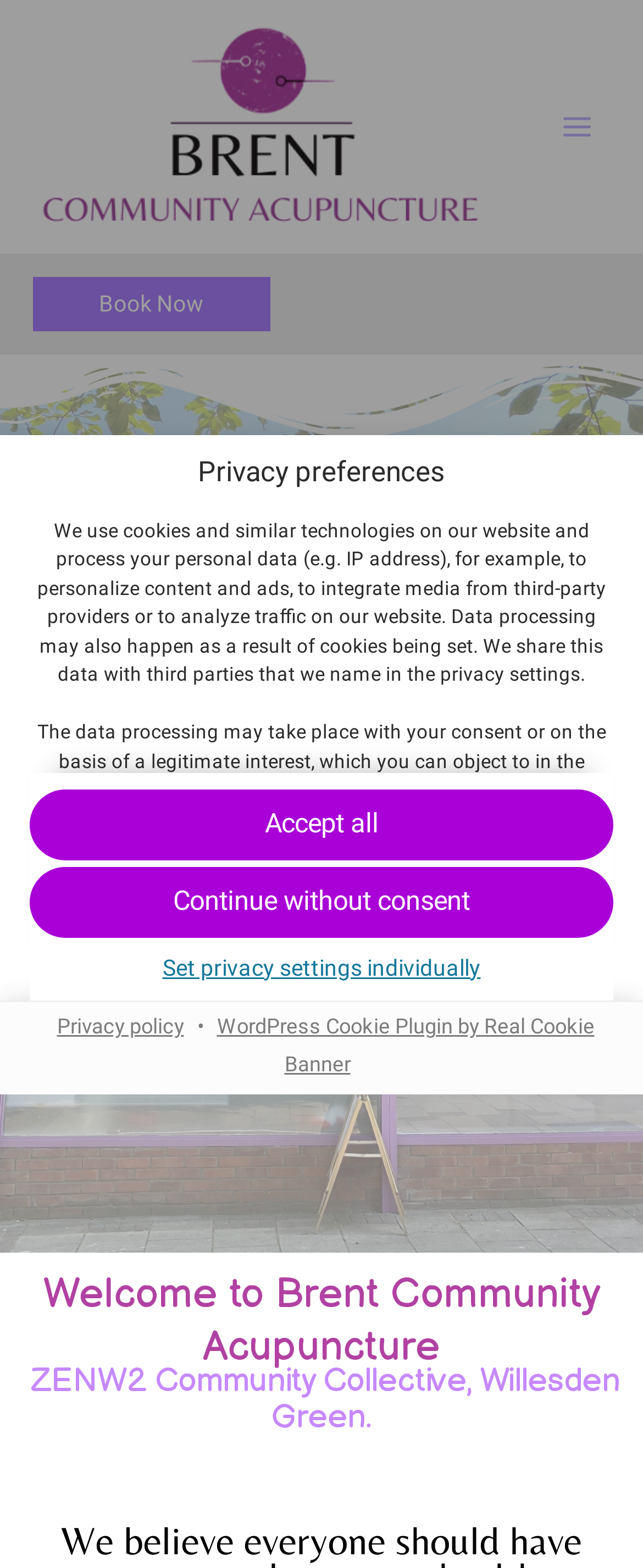What is the minimum age requirement for consent?
Examine the webpage screenshot and provide an in-depth answer to the question.

The webpage states that if you are under 16 years old, you are not permitted to consent to the service and should ask your parents or guardians to agree to the service with you, implying that the minimum age requirement for consent is 16 years old.